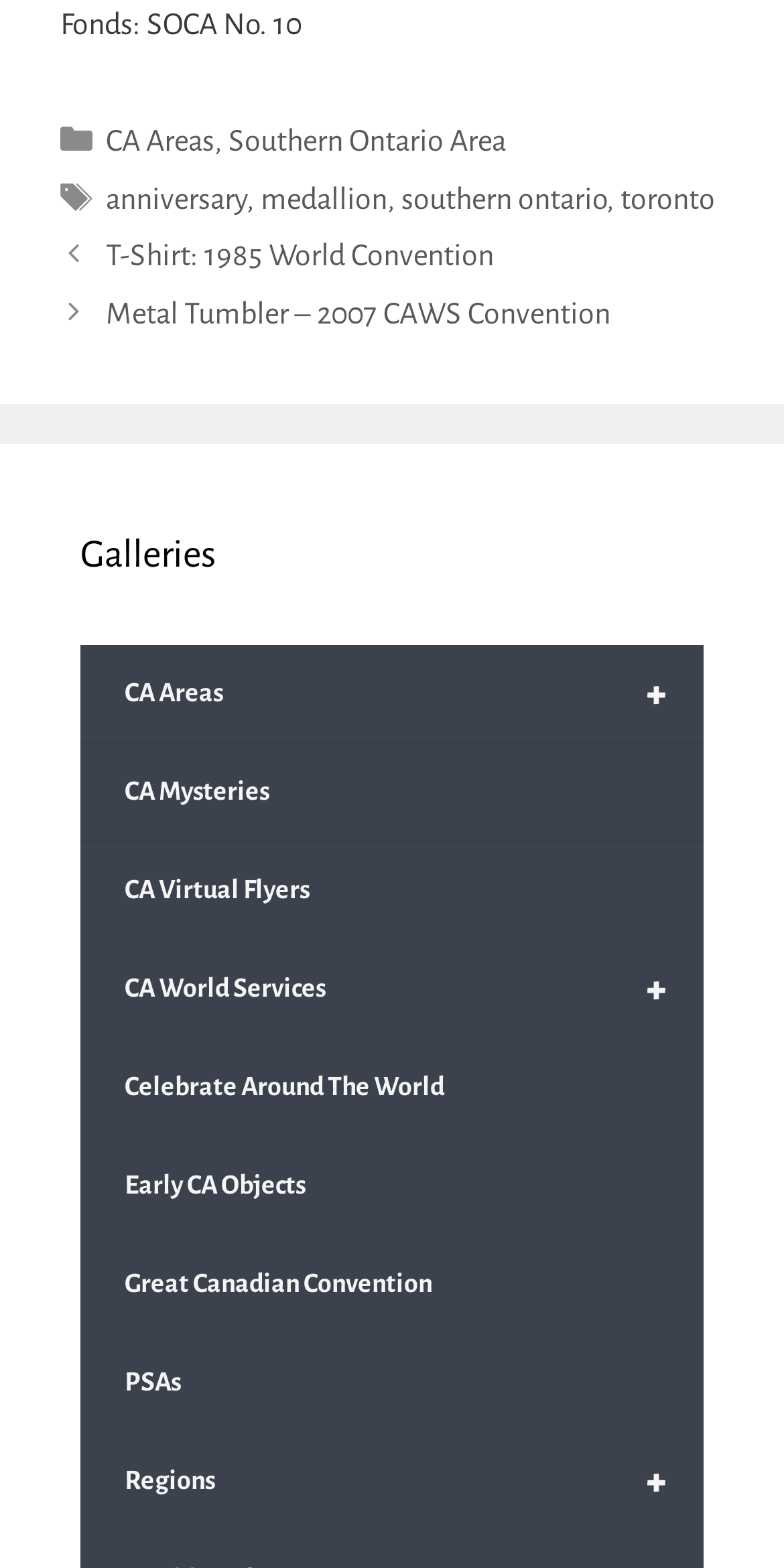Provide a one-word or short-phrase response to the question:
What is the name of the fond?

SOCA No. 10